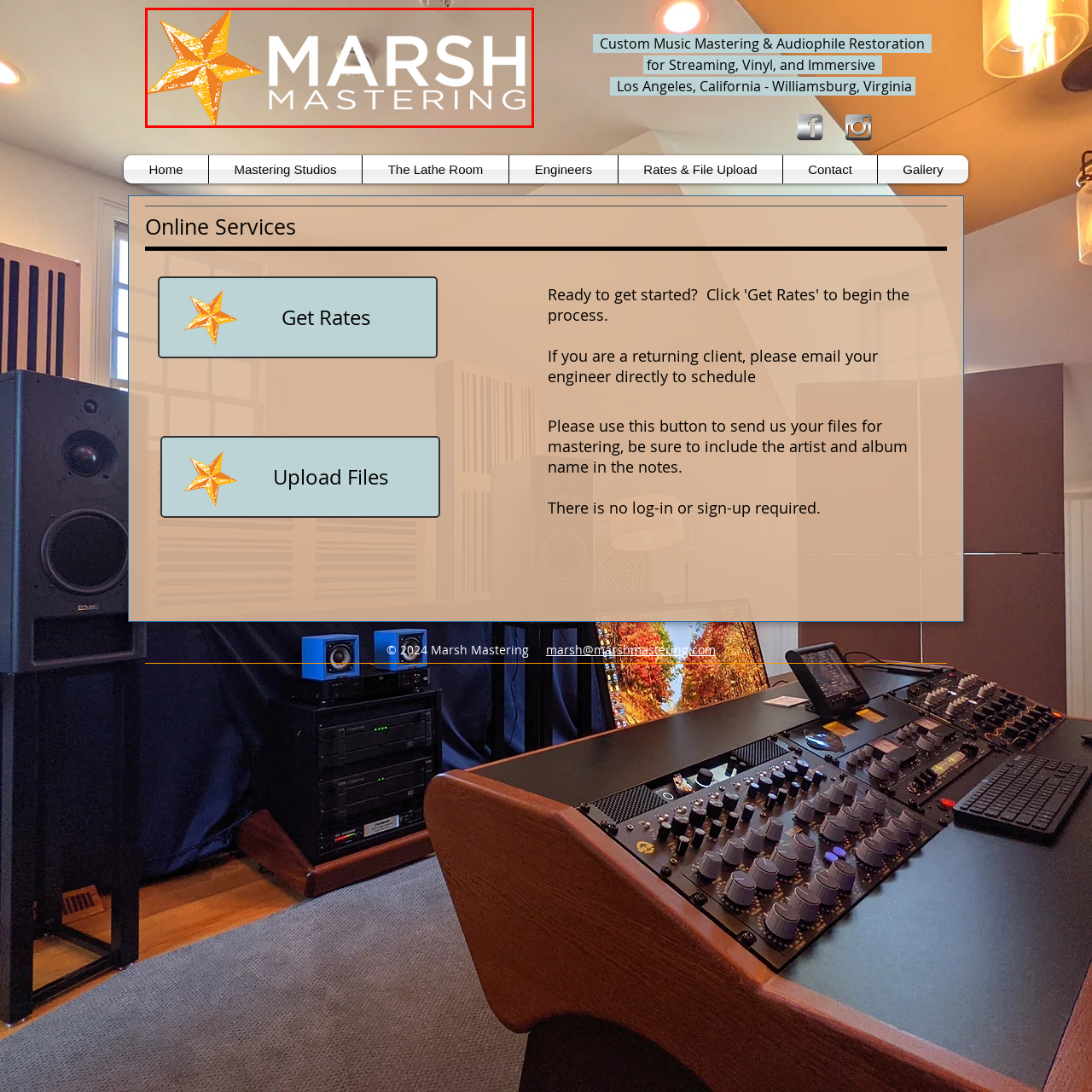Look at the photo within the red outline and describe it thoroughly.

The image prominently features the logo of Marsh Mastering, which includes a vibrant, stylized star in shades of orange and yellow, symbolizing creativity and excellence in music mastering. The word "MARSH" is displayed in bold, capital letters to convey strength and professionalism, while "MASTERING" is presented below it, equally bold, emphasizing the company's focus on music production services. This logo effectively communicates Marsh Mastering's commitment to high-quality audio mastering and audiophile restoration, catering to both streaming and vinyl formats.